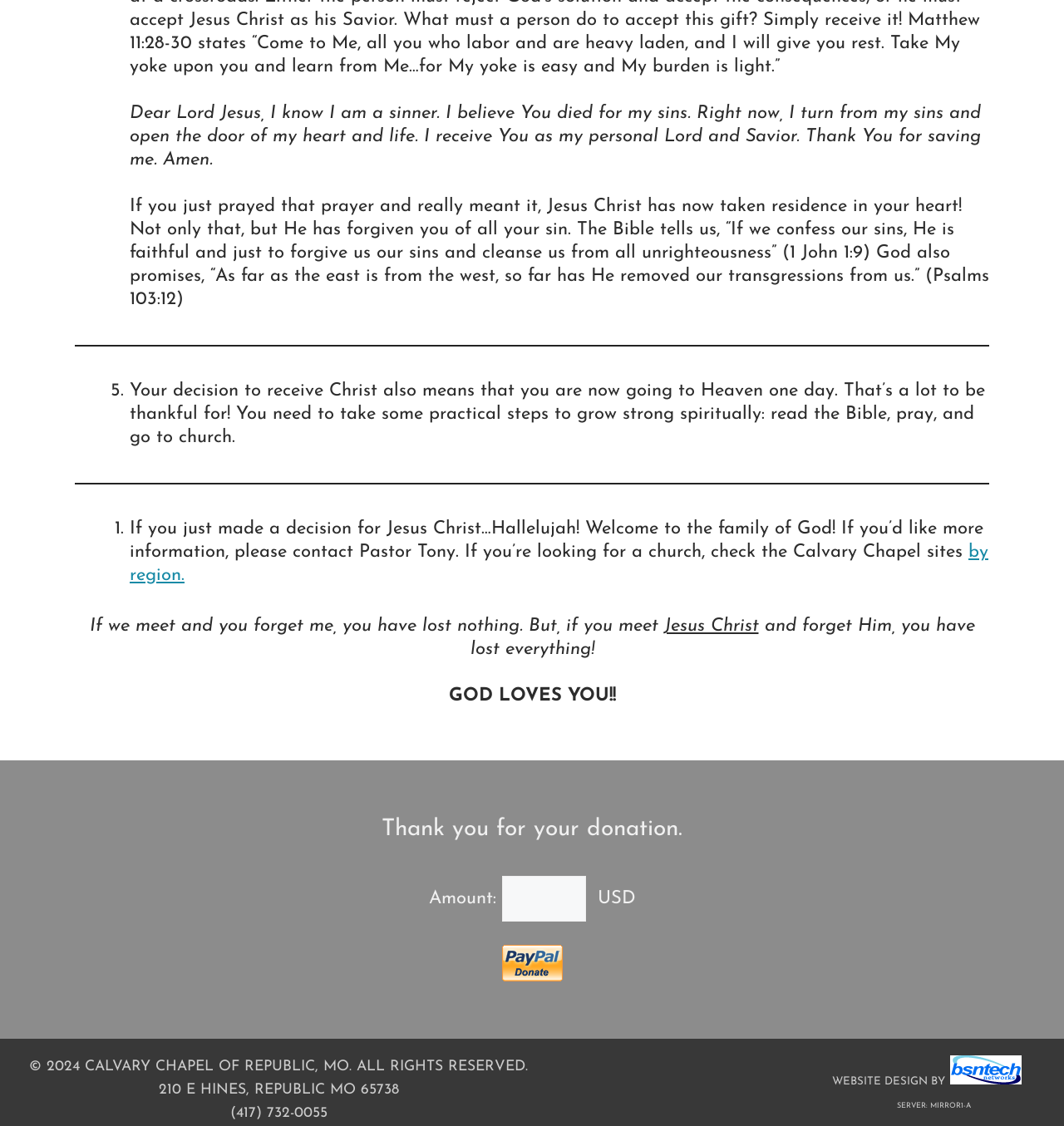What is the prayer mentioned on the webpage? Observe the screenshot and provide a one-word or short phrase answer.

Salvation prayer